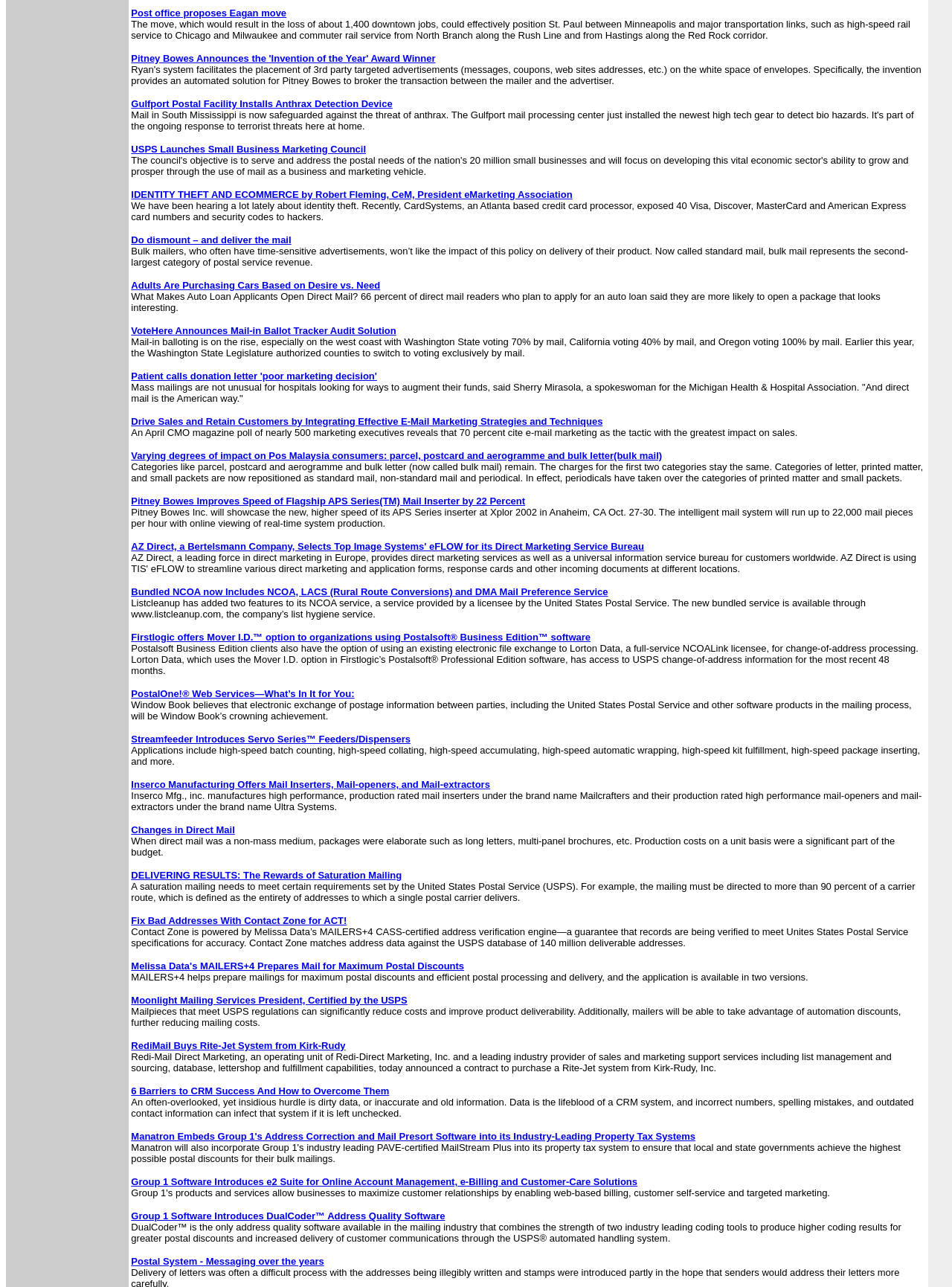Please identify the coordinates of the bounding box that should be clicked to fulfill this instruction: "Read the post 'Three Miracles'".

None